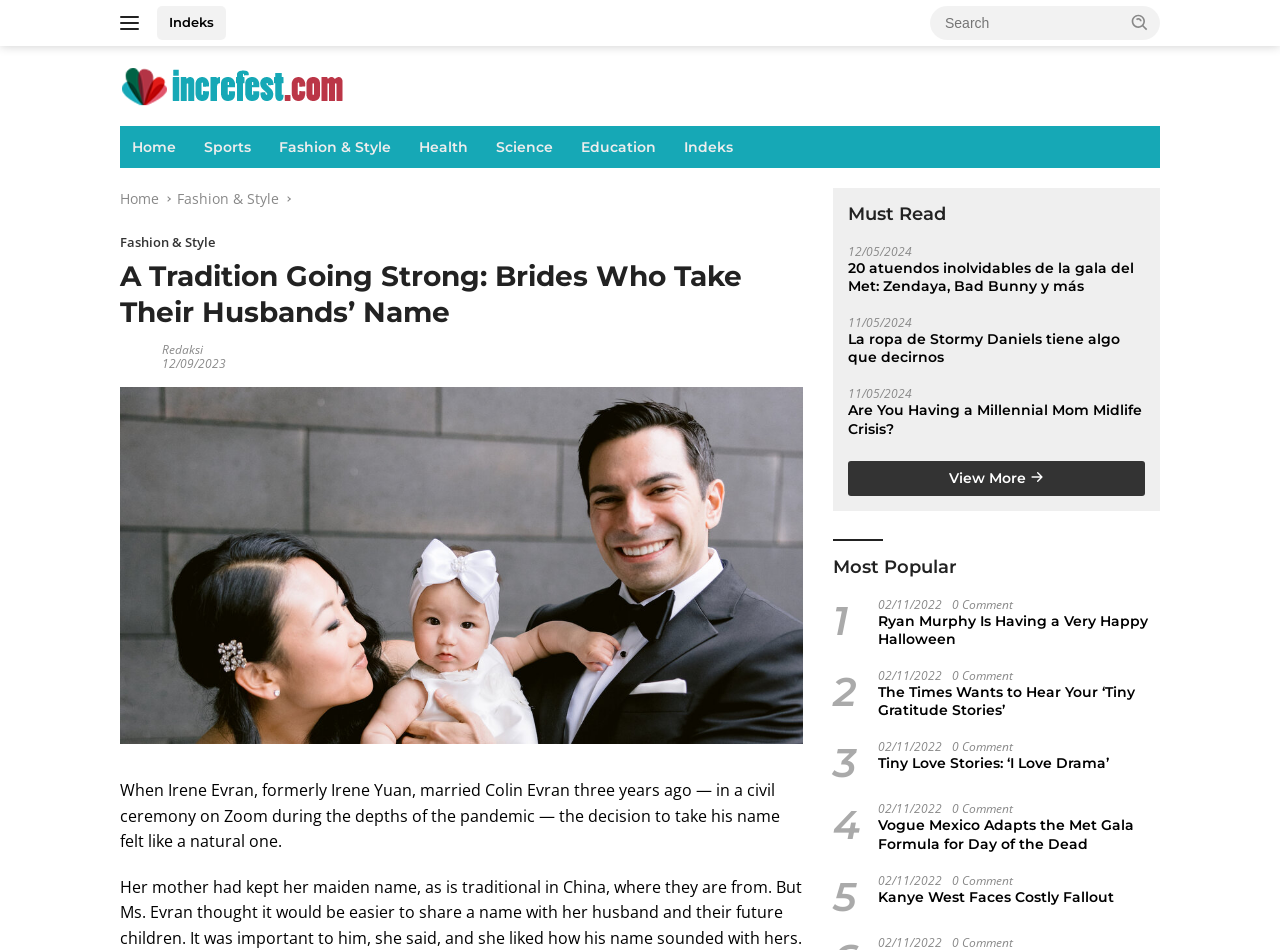Predict the bounding box coordinates of the UI element that matches this description: "Kanye West Faces Costly Fallout". The coordinates should be in the format [left, top, right, bottom] with each value between 0 and 1.

[0.686, 0.935, 0.906, 0.954]